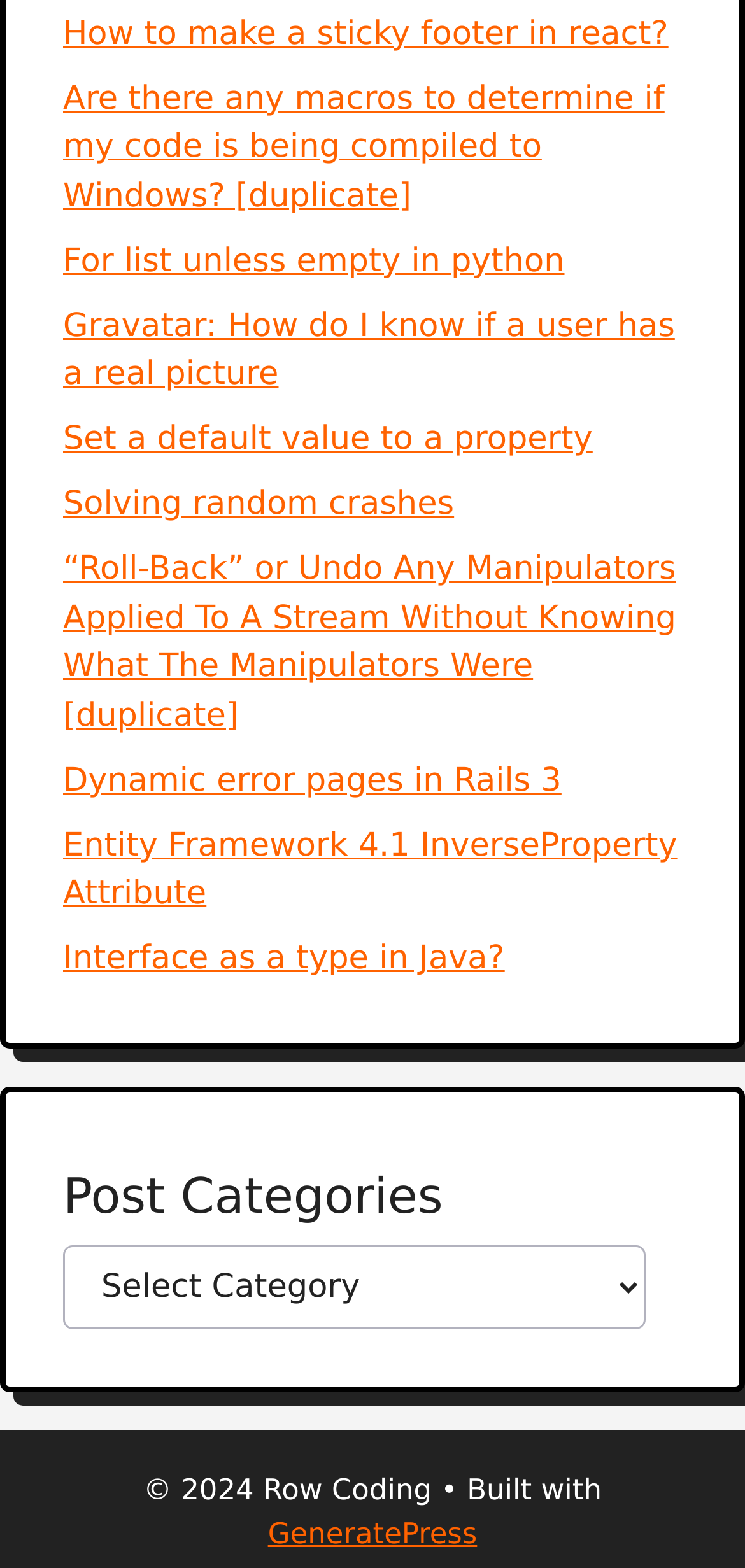Provide the bounding box coordinates of the HTML element this sentence describes: "Learn more about troubleshooting WordPress.". The bounding box coordinates consist of four float numbers between 0 and 1, i.e., [left, top, right, bottom].

None